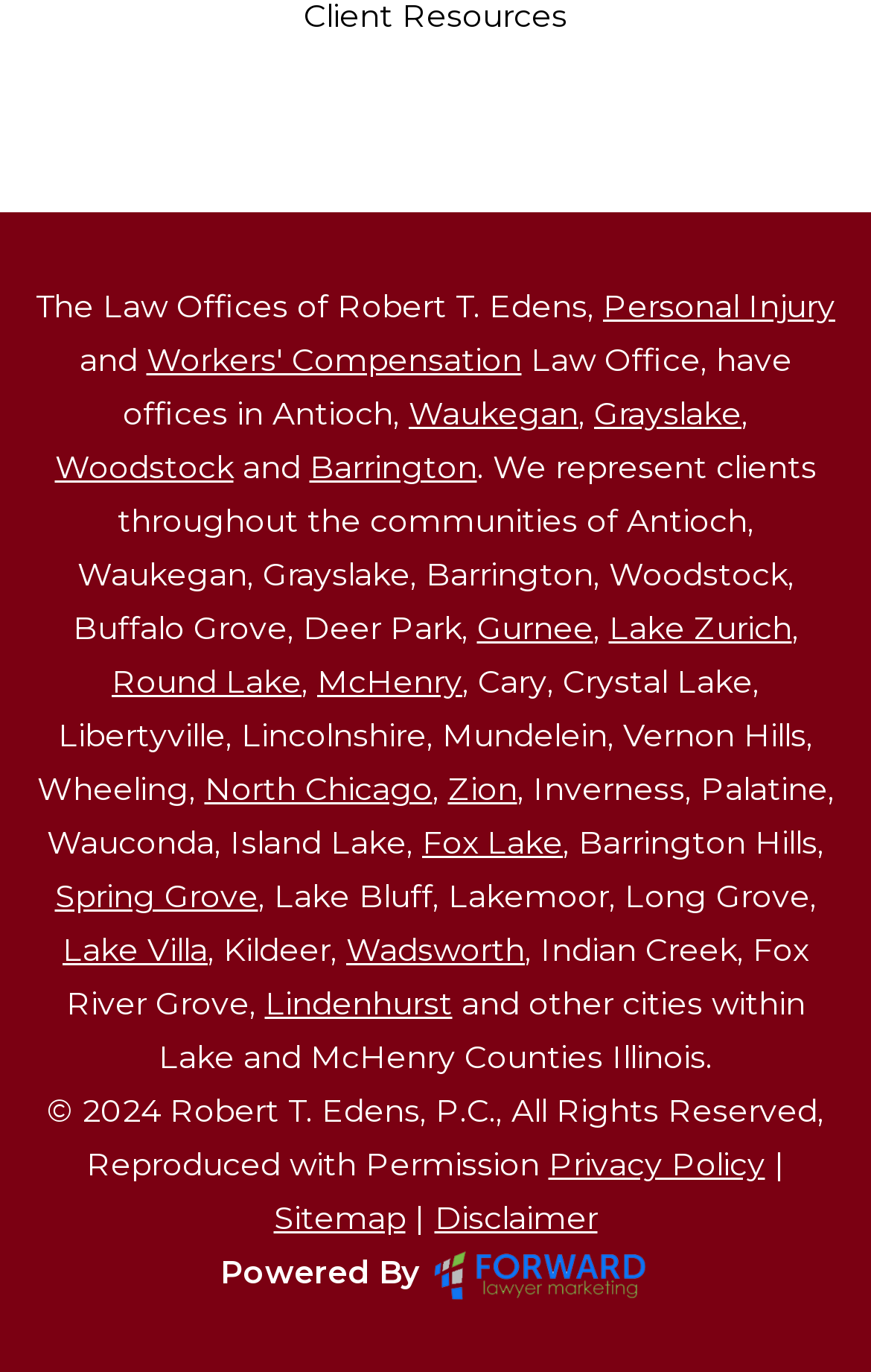Please determine the bounding box coordinates of the section I need to click to accomplish this instruction: "Learn about Workers' Compensation".

[0.168, 0.248, 0.599, 0.277]